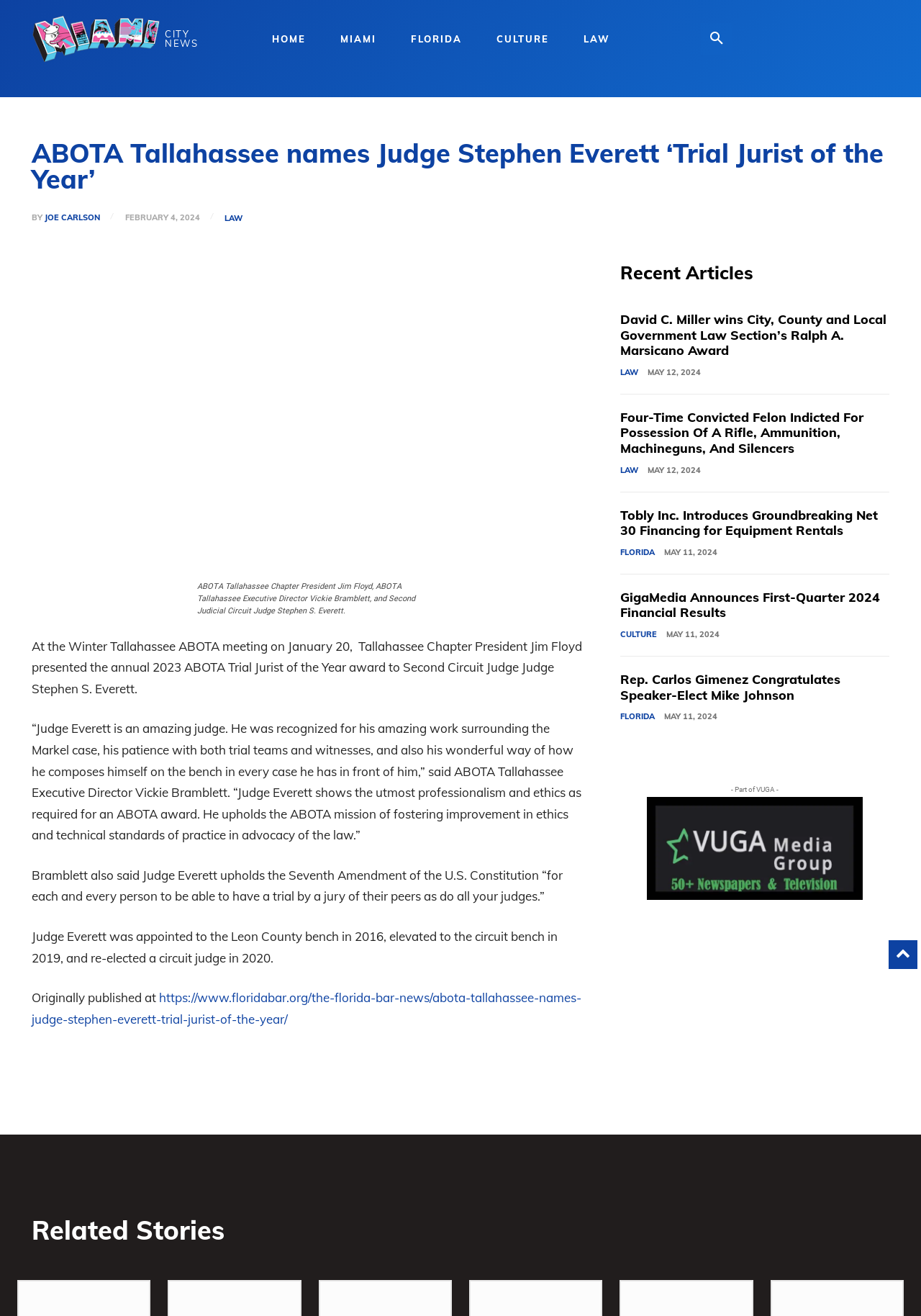Given the webpage screenshot and the description, determine the bounding box coordinates (top-left x, top-left y, bottom-right x, bottom-right y) that define the location of the UI element matching this description: Florida

[0.427, 0.014, 0.52, 0.045]